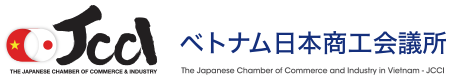Offer a comprehensive description of the image.

The image features the logo of the Japanese Chamber of Commerce and Industry in Vietnam (JCCI). The design incorporates the national flags of Japan and Vietnam intertwined, symbolizing the connection and cooperation between the two nations. Below the logo, the name "JCCI" is prominently displayed in a stylized font, emphasizing its significance. The text in Japanese reads "ベトナム日本商工会議所," which translates to "The Japanese Chamber of Commerce and Industry in Vietnam." This logo represents the organization's commitment to fostering business relations, cultural exchanges, and support for Japanese enterprises operating within Vietnam.